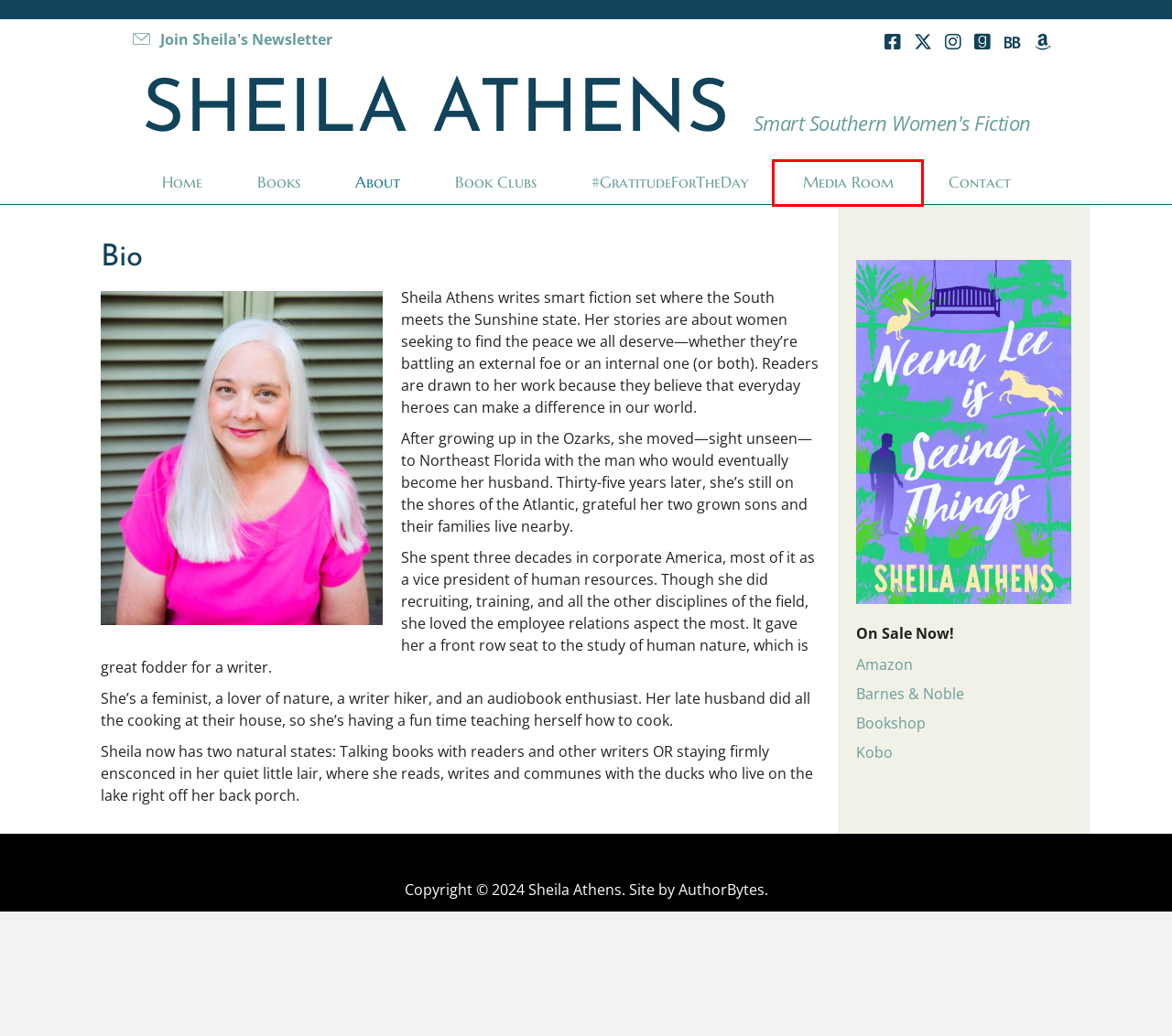Look at the screenshot of a webpage where a red rectangle bounding box is present. Choose the webpage description that best describes the new webpage after clicking the element inside the red bounding box. Here are the candidates:
A. Book Clubs - Sheila Athens
B. Amazon.com
C. Boost your Author Website with AuthorBytes
D. Home - Sheila Athens
E. Blog - Sheila Athens
F. Contact - Sheila Athens
G. Media Room - Sheila Athens
H. Newsletter - Sheila Athens

G